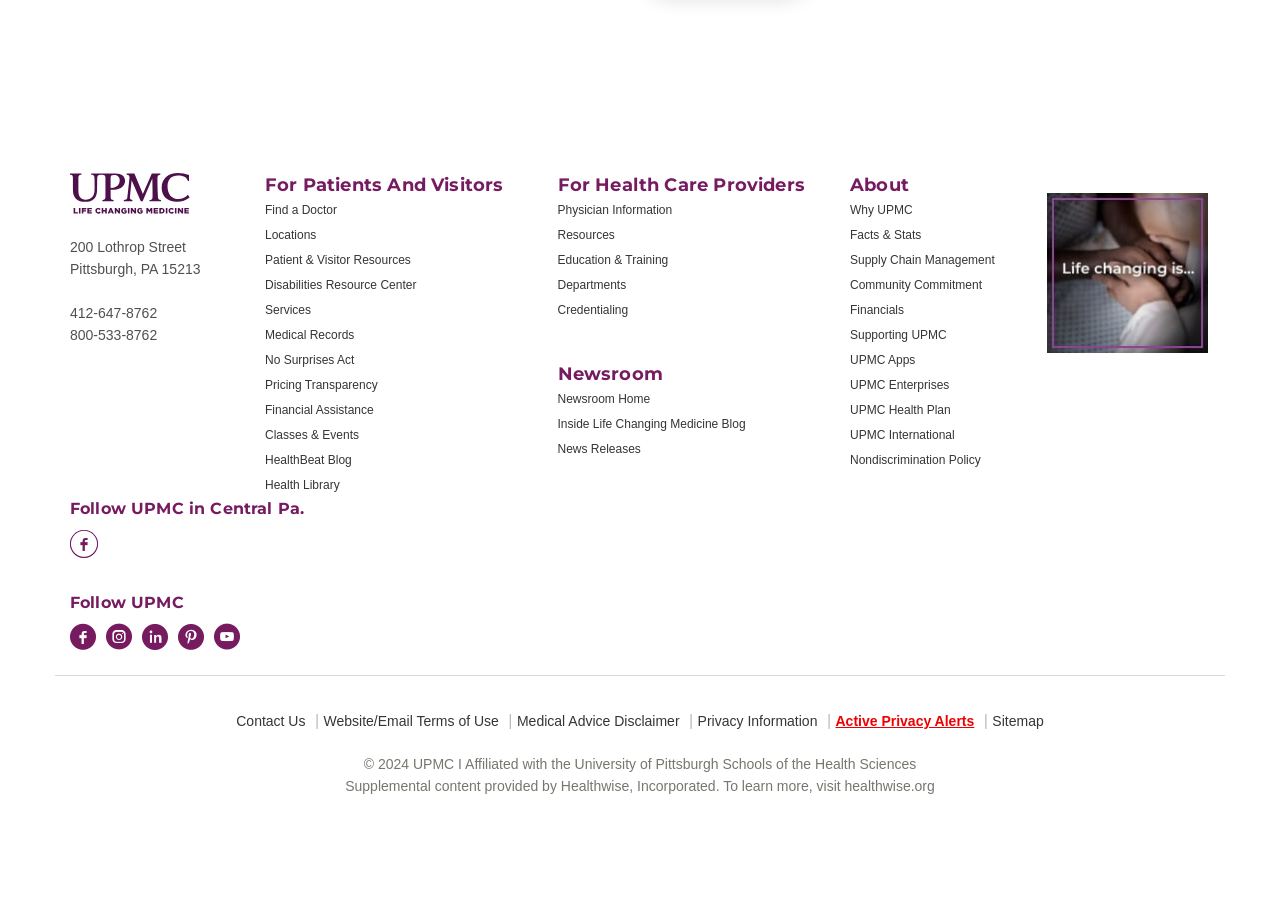Given the description "Inside Life Changing Medicine Blog", provide the bounding box coordinates of the corresponding UI element.

[0.436, 0.465, 0.583, 0.48]